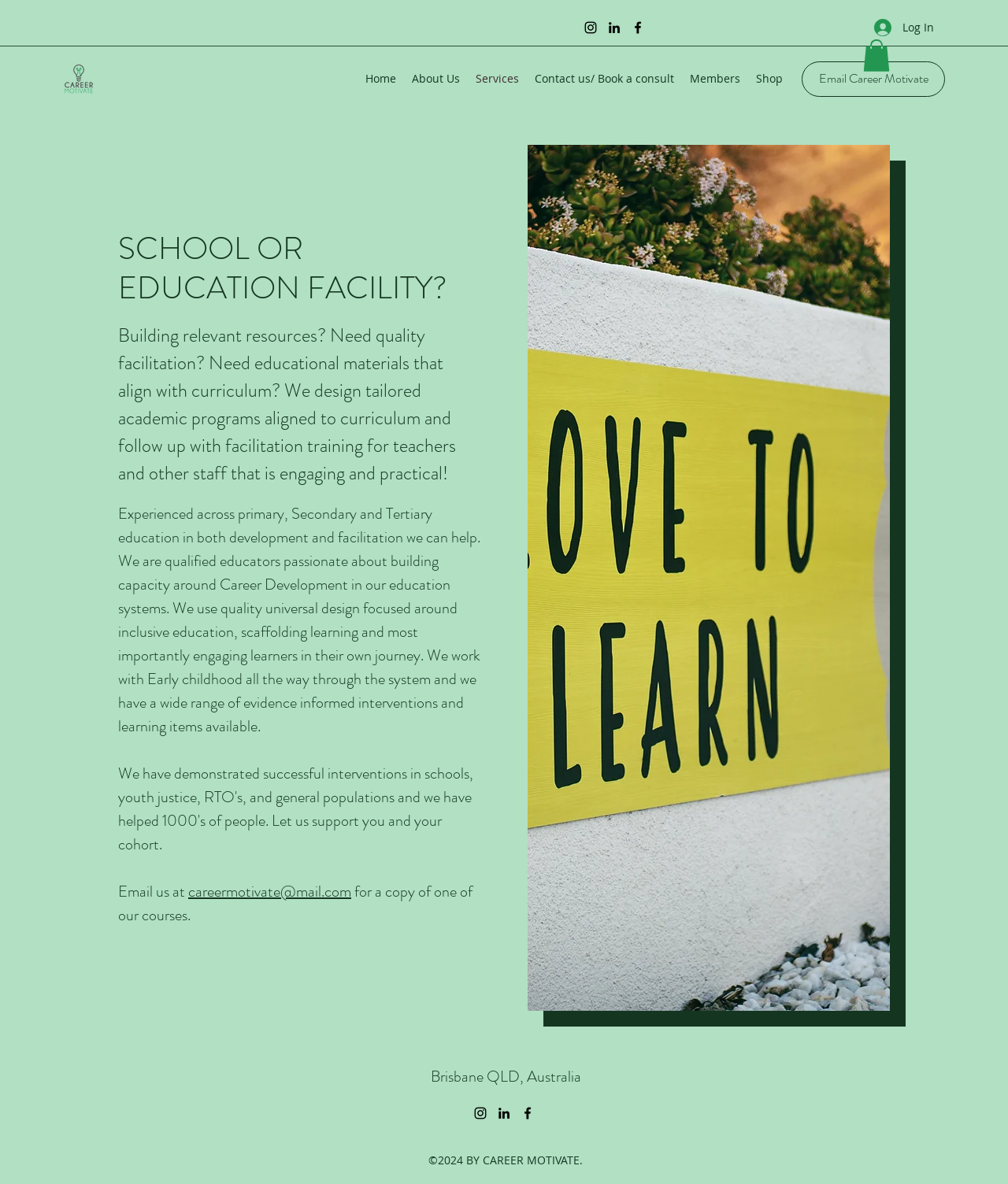Provide the bounding box coordinates of the section that needs to be clicked to accomplish the following instruction: "Visit the Career Motivate homepage."

[0.062, 0.053, 0.094, 0.08]